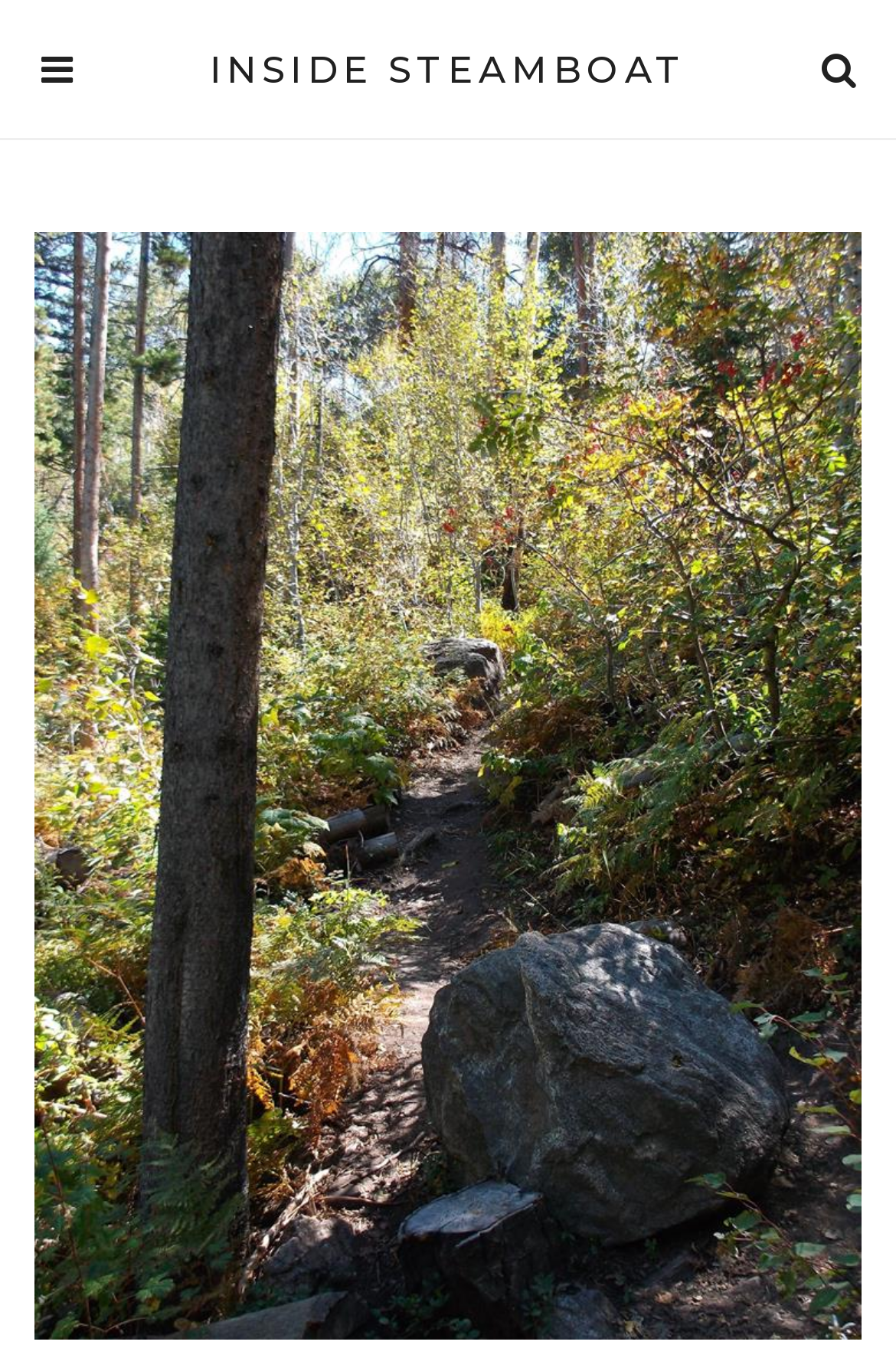Determine the bounding box for the UI element that matches this description: "Inside Steamboat".

[0.234, 0.002, 0.766, 0.102]